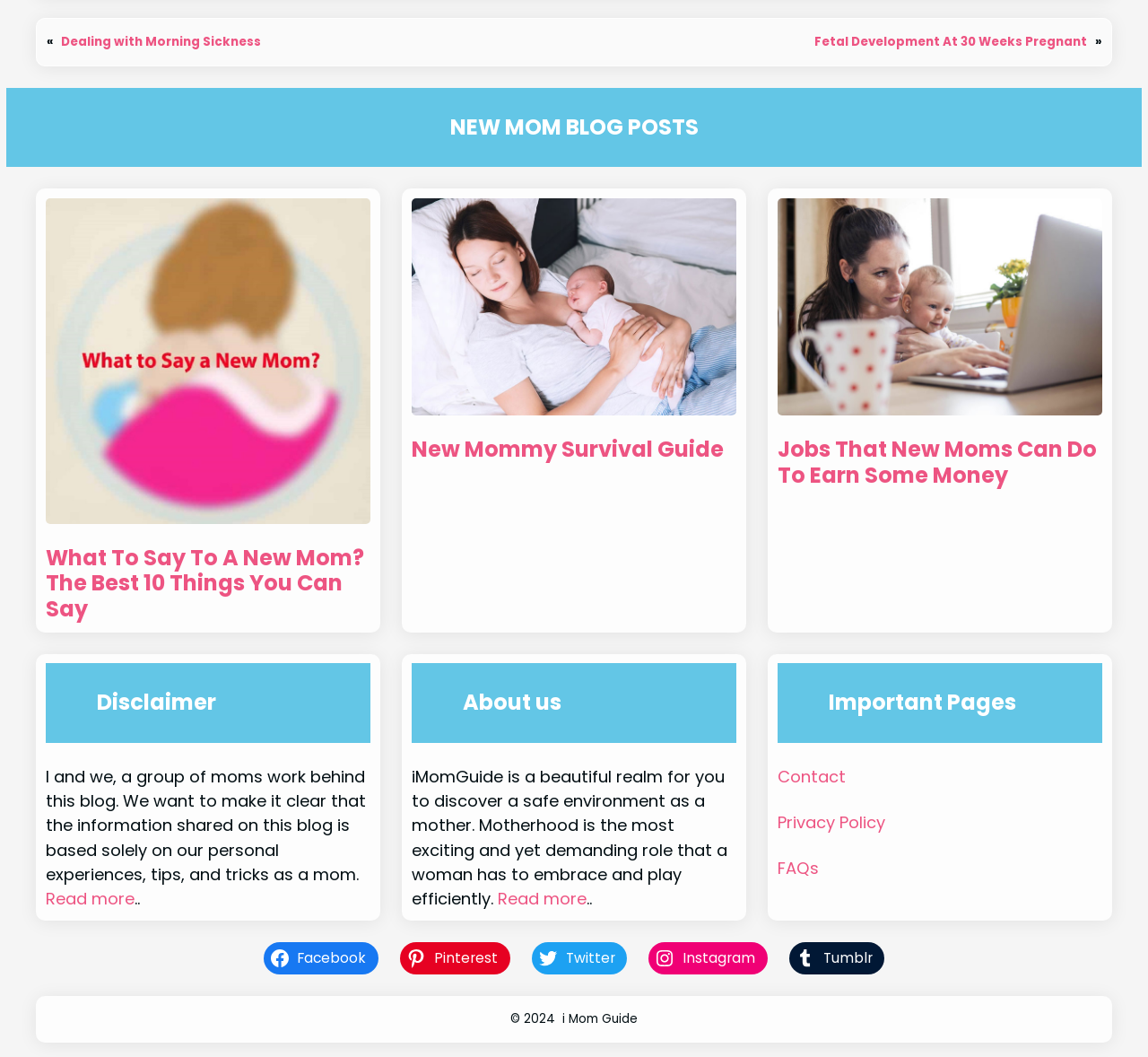Please give the bounding box coordinates of the area that should be clicked to fulfill the following instruction: "Learn about fetal development at 30 weeks pregnant". The coordinates should be in the format of four float numbers from 0 to 1, i.e., [left, top, right, bottom].

[0.71, 0.031, 0.947, 0.047]